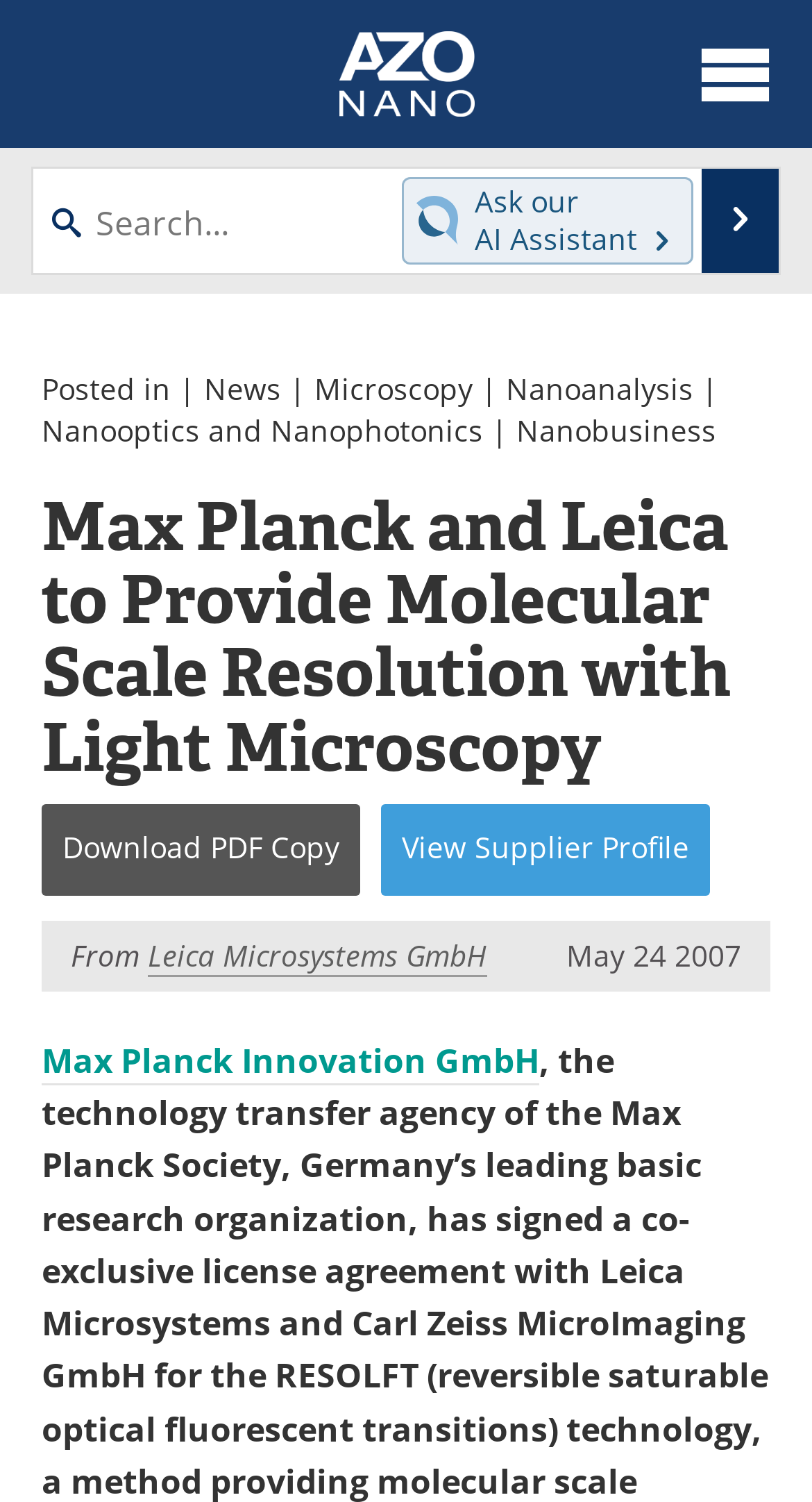Locate the bounding box coordinates of the clickable element to fulfill the following instruction: "View articles". Provide the coordinates as four float numbers between 0 and 1 in the format [left, top, right, bottom].

[0.0, 0.162, 0.497, 0.225]